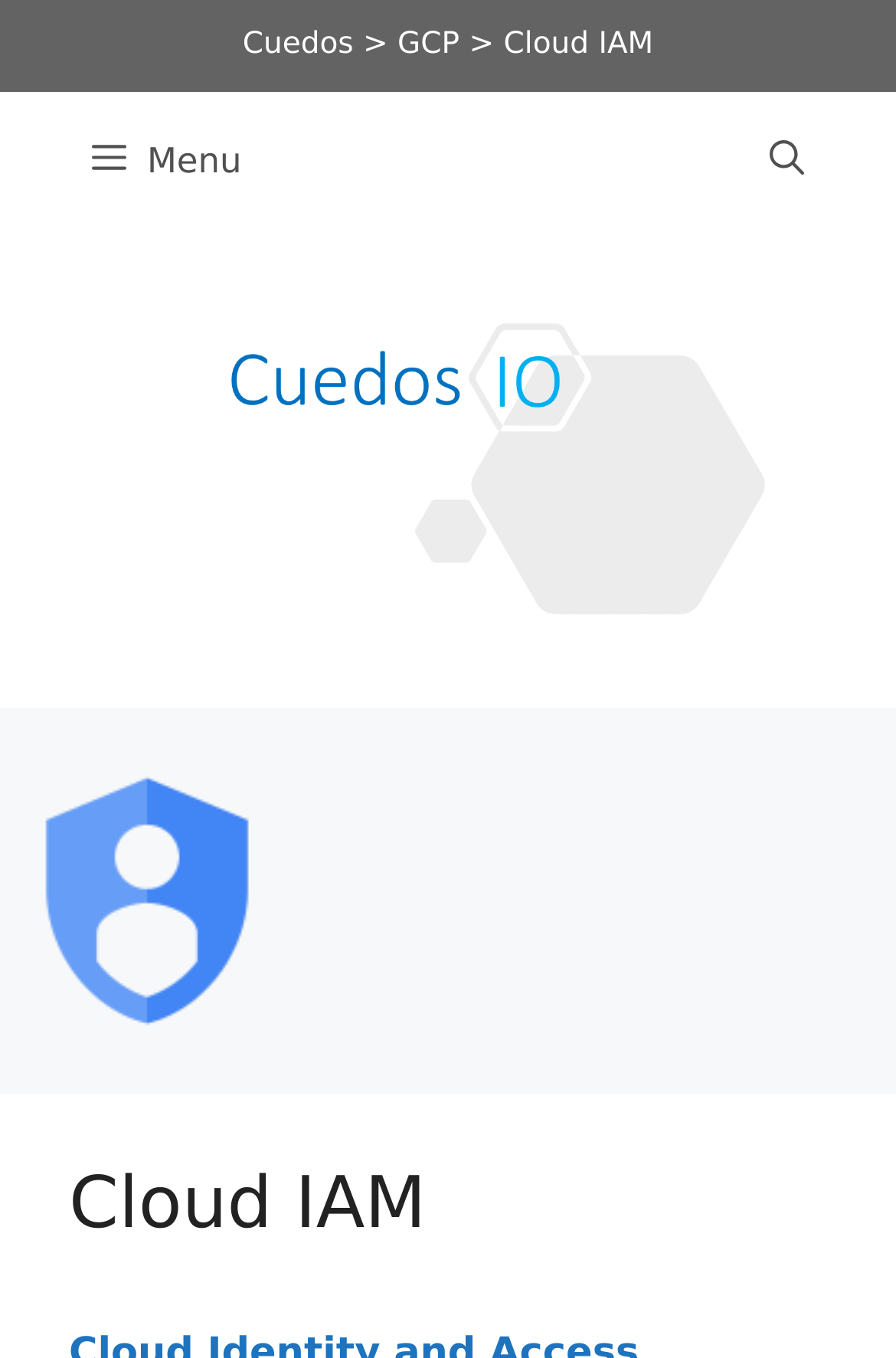Provide a thorough summary of the webpage.

The webpage is about Cloud IAM by Cuedos. At the top, there is a complementary section with a link to Cuedos, followed by a greater-than symbol, and then another link to GCP. To the right of these links, the text "Cloud IAM" is displayed. 

Below this section, there is a primary navigation menu with a button labeled "Menu" on the left and a link to open a search bar on the right. 

The site banner is located below the navigation menu, featuring a link to Cuedos with an associated image of the same name. The image is positioned below the link.

On the left side of the page, there is a large image related to Cloud IAM, which takes up a significant portion of the page. Above this image, there is a header section with a heading that also reads "Cloud IAM".